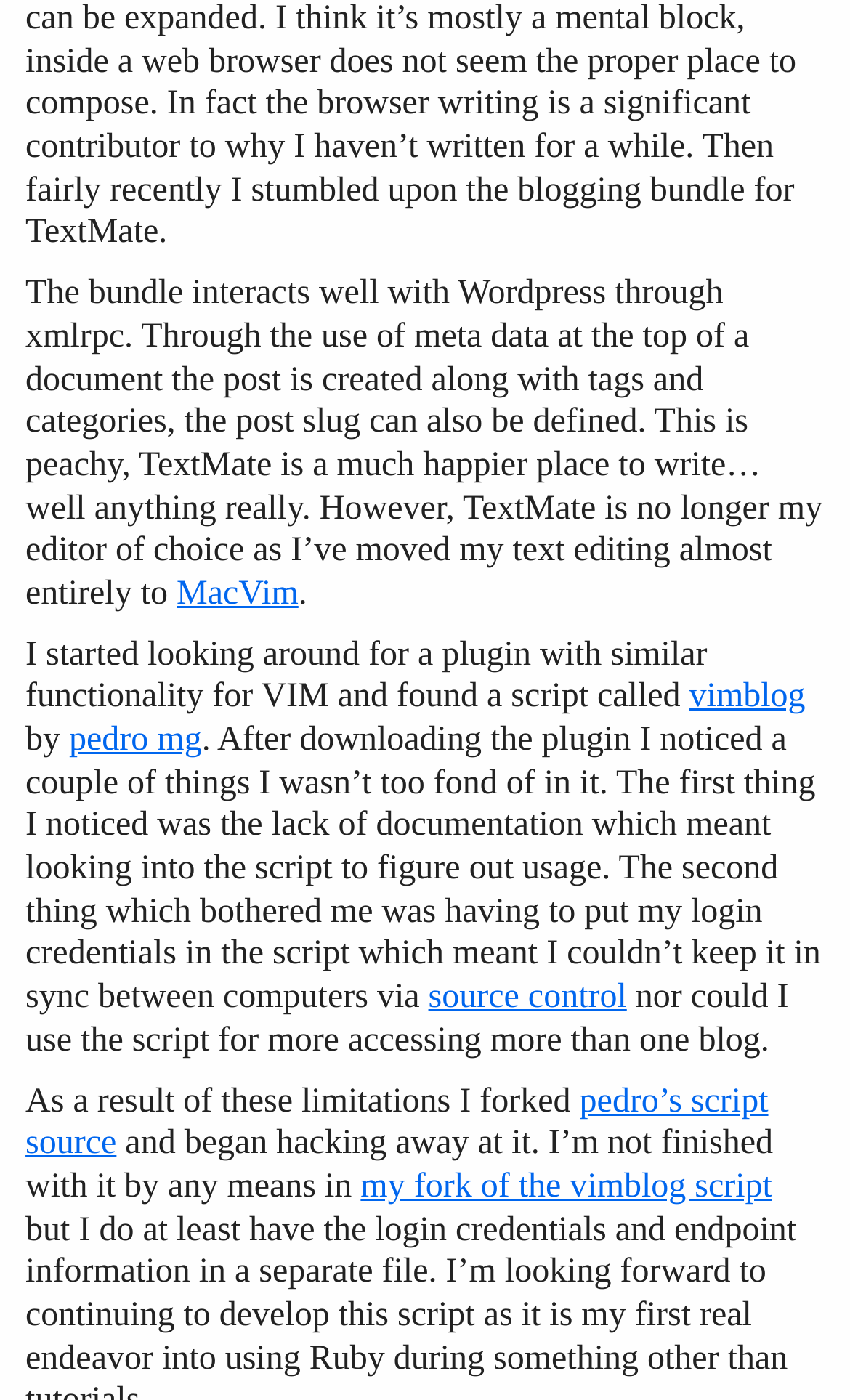Identify the bounding box for the described UI element: "source control".

[0.504, 0.699, 0.737, 0.726]